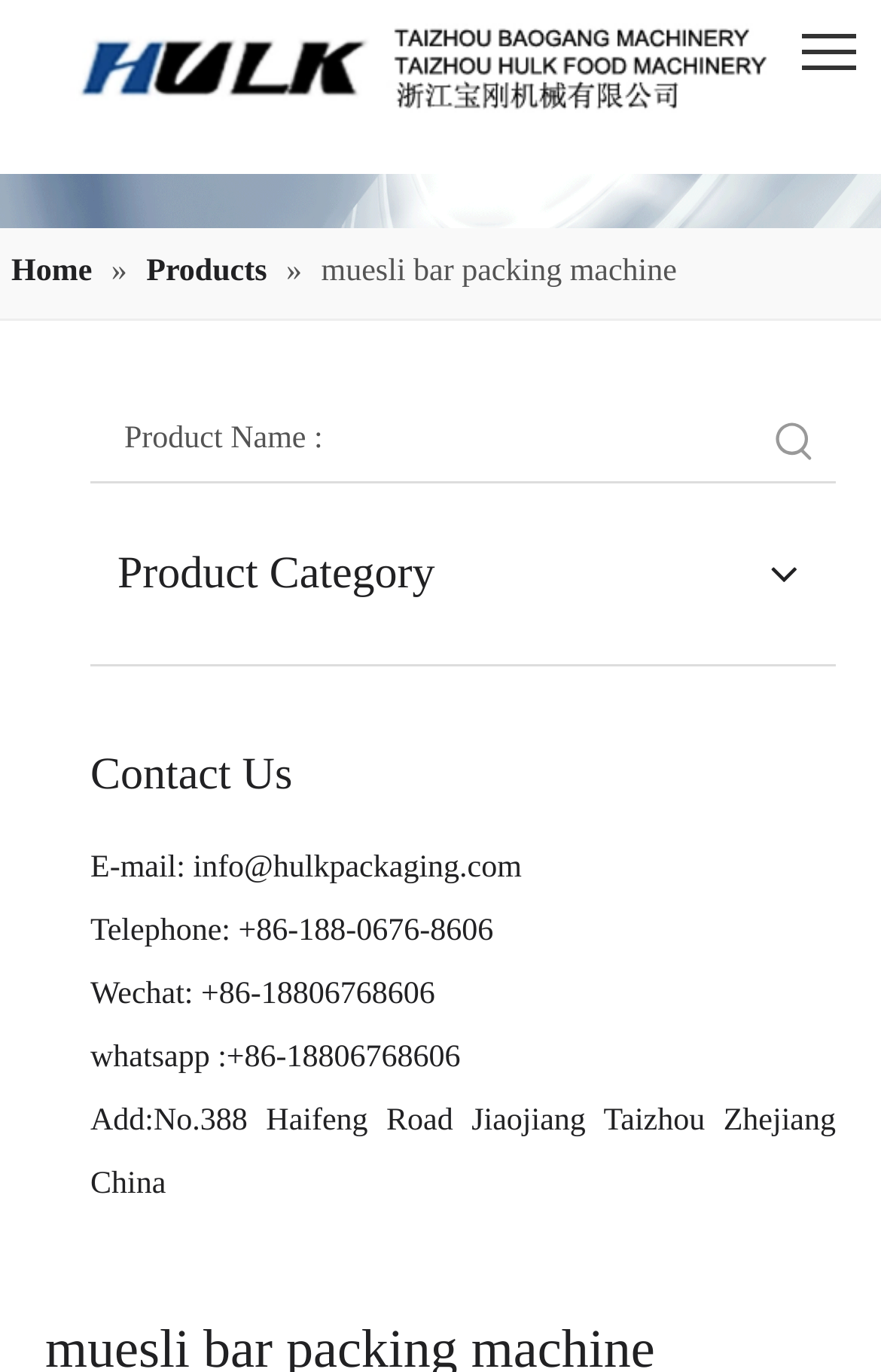Identify the bounding box coordinates of the section that should be clicked to achieve the task described: "search for a product".

[0.392, 0.473, 0.856, 0.532]